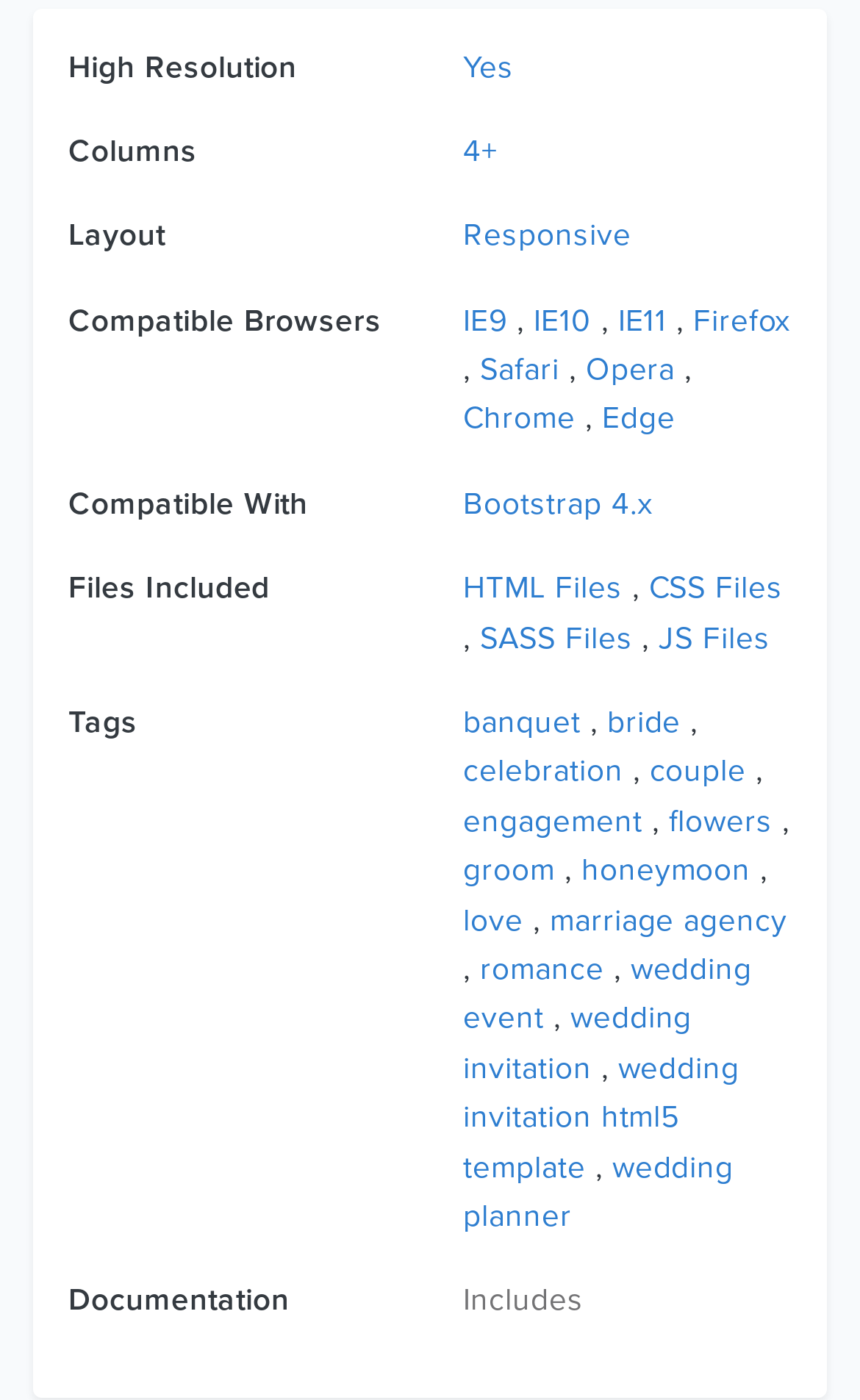Answer the question using only one word or a concise phrase: What is the theme of the template?

Wedding